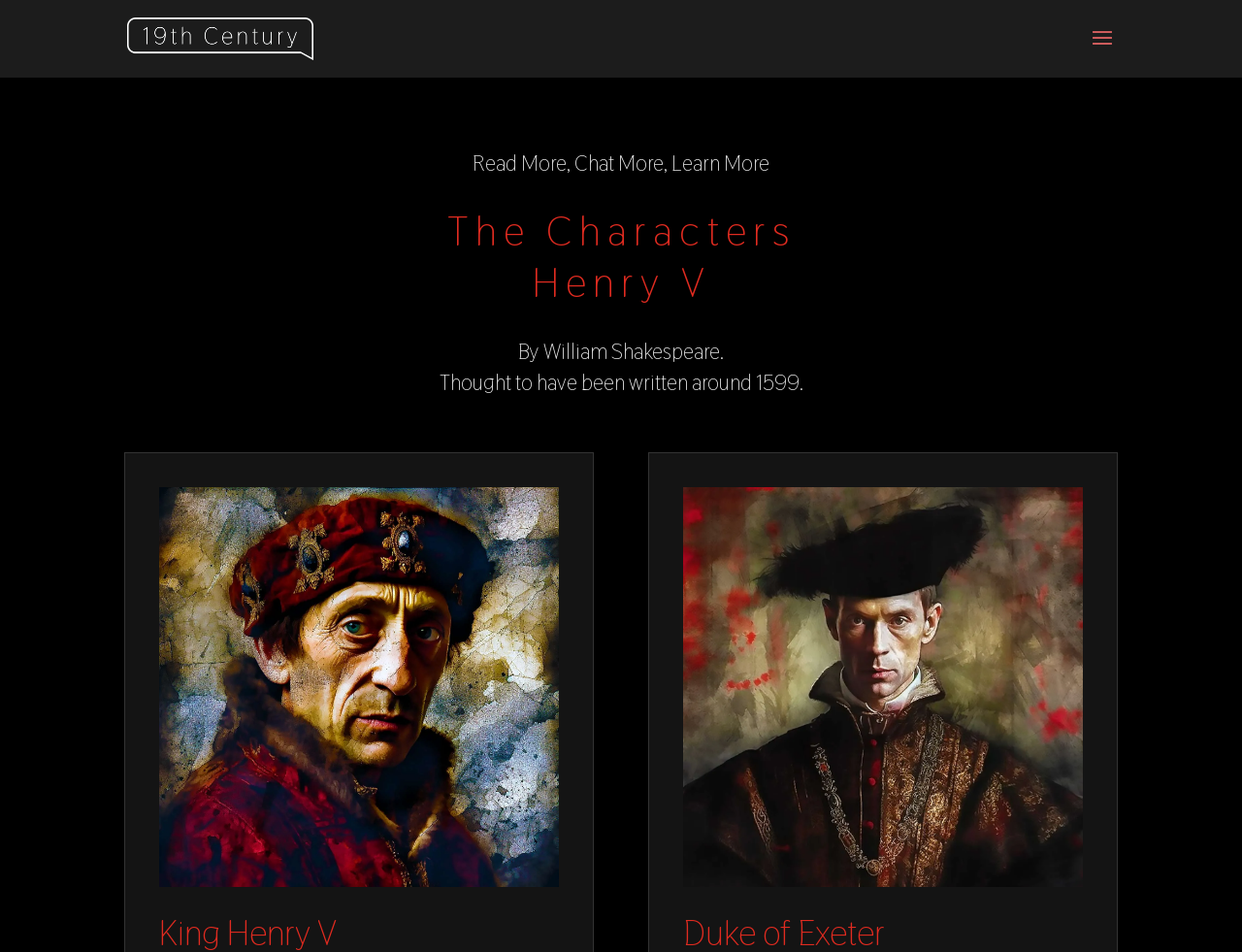What is the name of the century mentioned on the webpage?
Using the image, respond with a single word or phrase.

19th Century